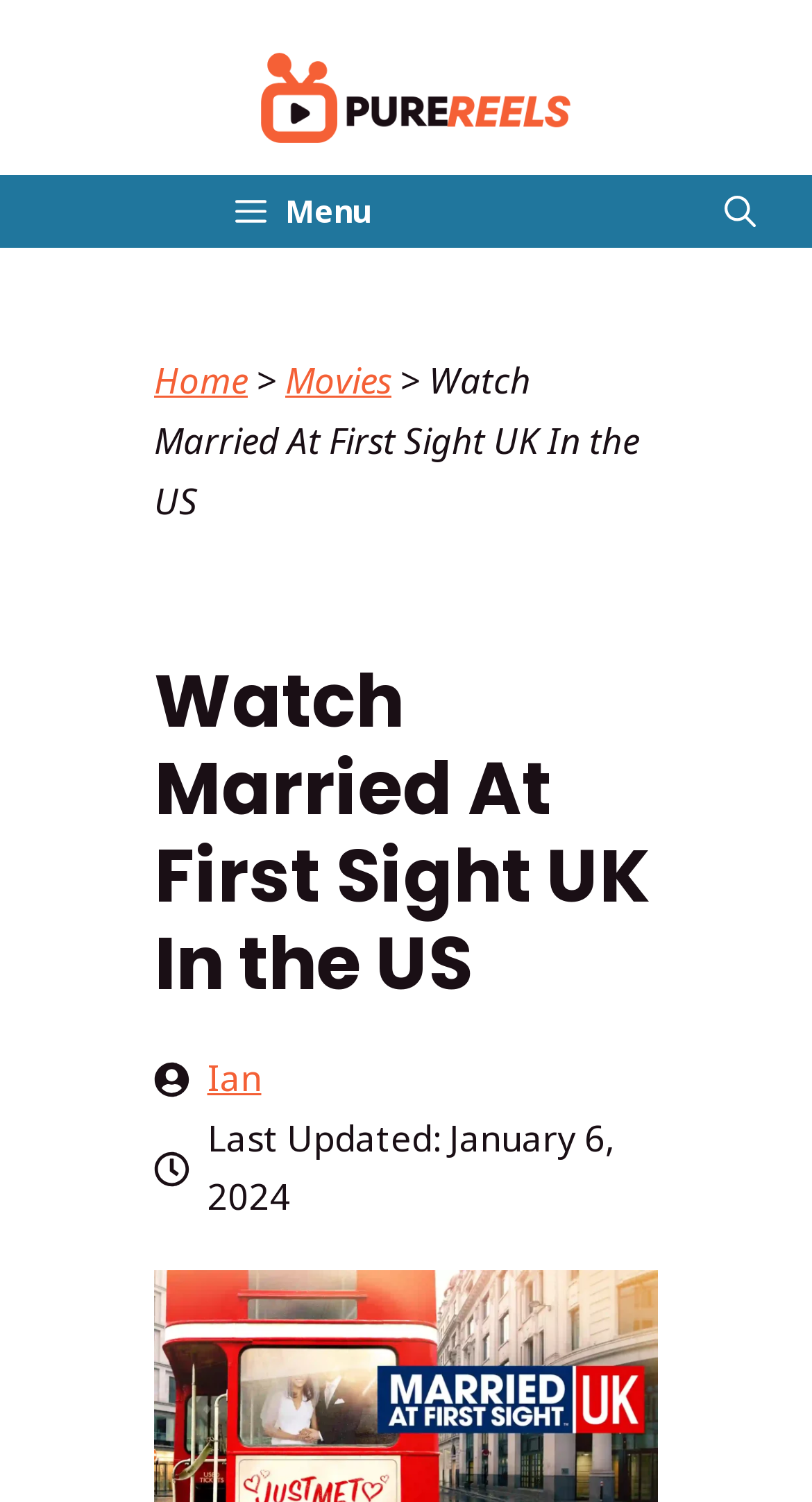From the details in the image, provide a thorough response to the question: What is the current page about?

I determined the topic of the current page by looking at the heading element, which contains the text 'Watch Married At First Sight UK In the US', and also the breadcrumb navigation element, which contains a link with the same text.